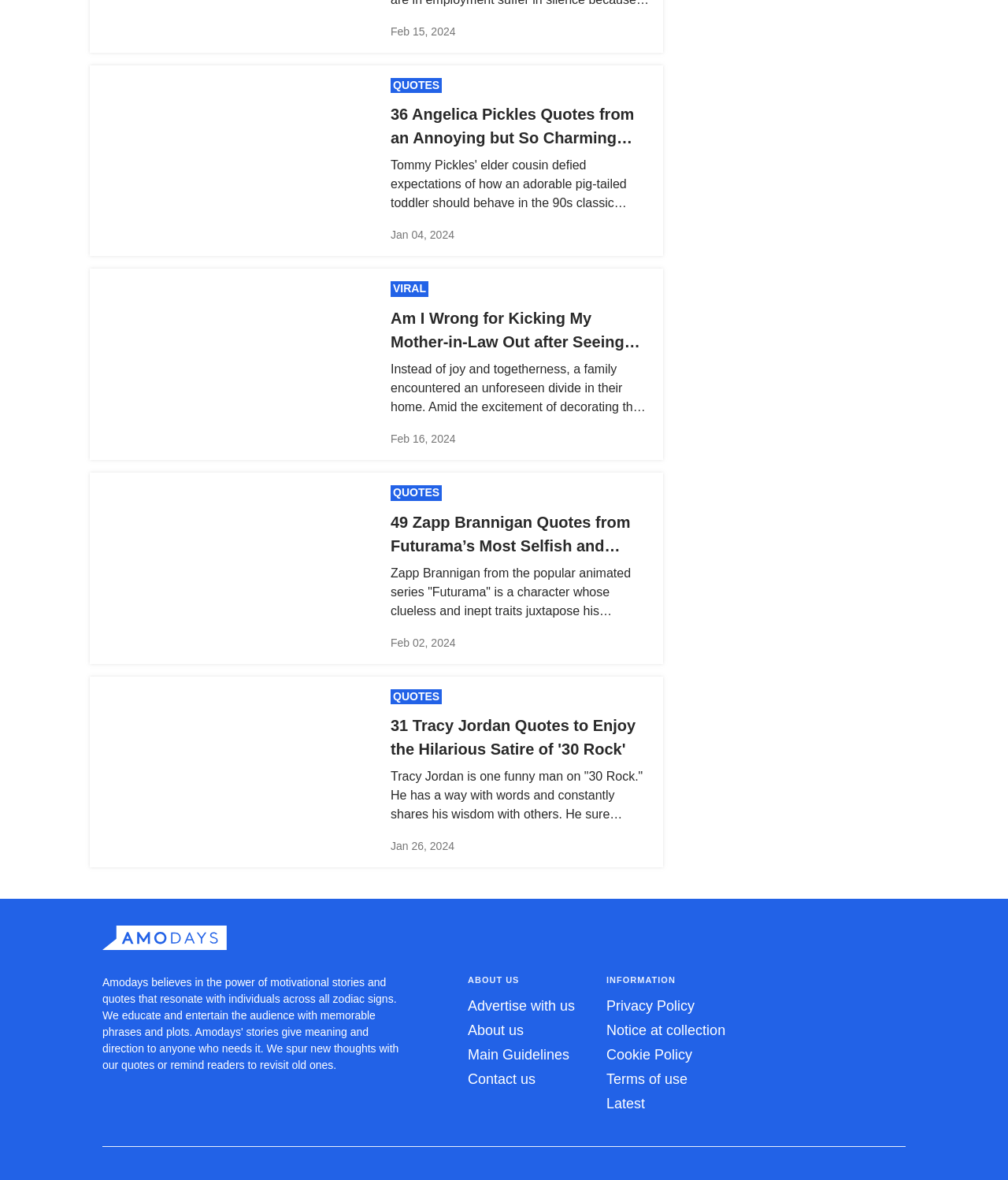Provide the bounding box coordinates of the HTML element described as: "here". The bounding box coordinates should be four float numbers between 0 and 1, i.e., [left, top, right, bottom].

None